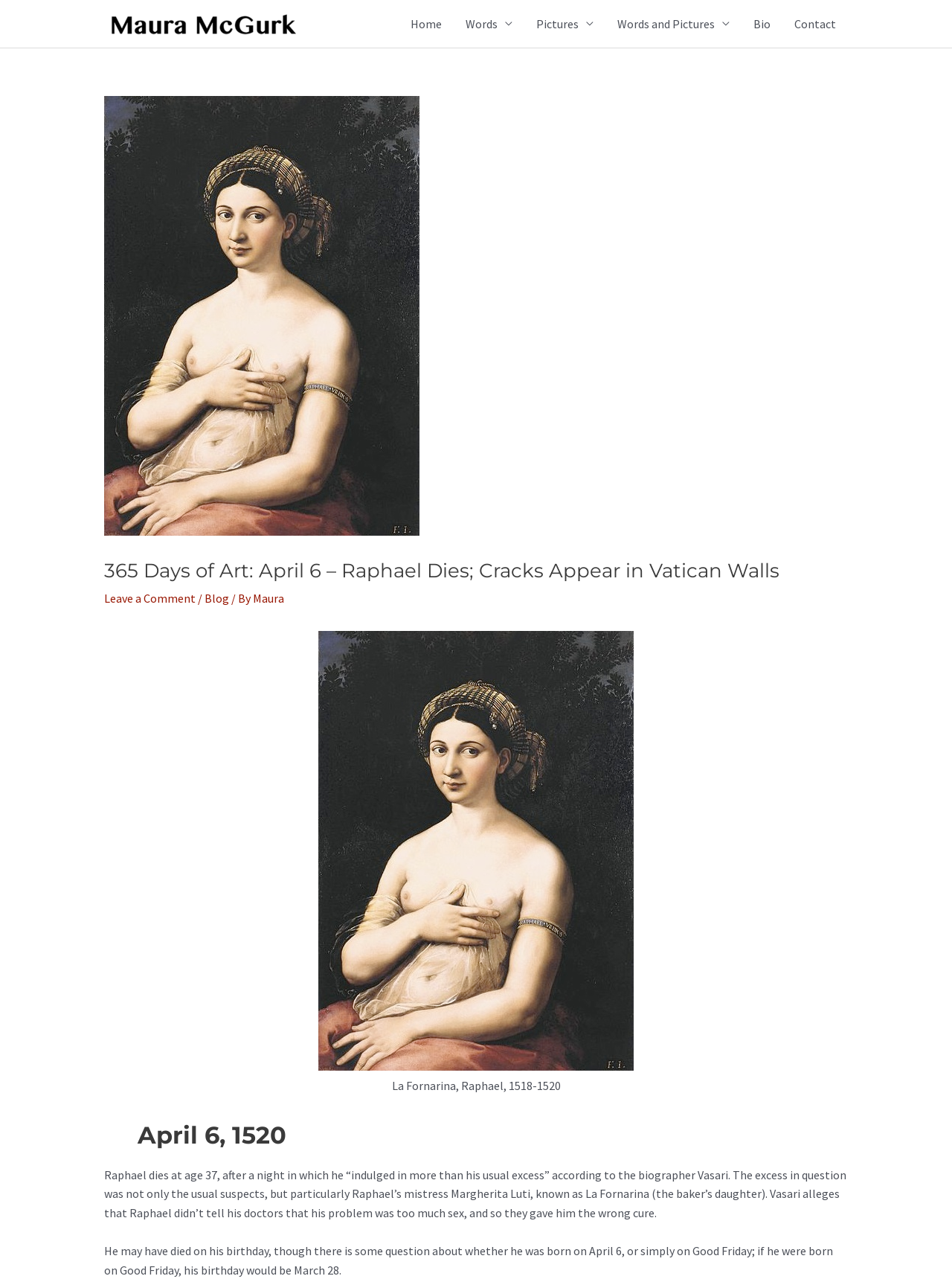What is the year of Raphael's death?
Look at the image and answer with only one word or phrase.

1520